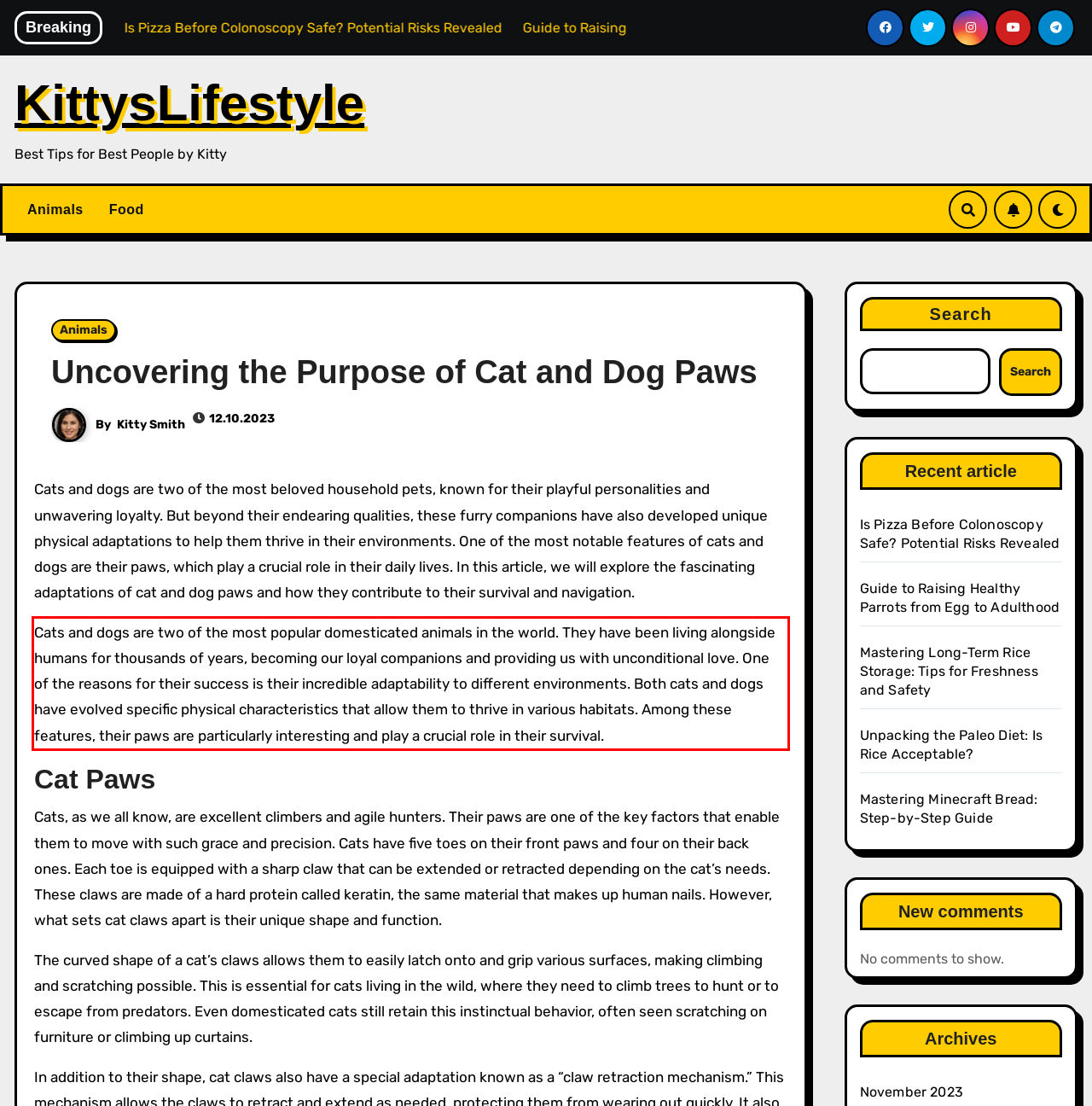You are given a screenshot showing a webpage with a red bounding box. Perform OCR to capture the text within the red bounding box.

Cats and dogs are two of the most popular domesticated animals in the world. They have been living alongside humans for thousands of years, becoming our loyal companions and providing us with unconditional love. One of the reasons for their success is their incredible adaptability to different environments. Both cats and dogs have evolved specific physical characteristics that allow them to thrive in various habitats. Among these features, their paws are particularly interesting and play a crucial role in their survival.